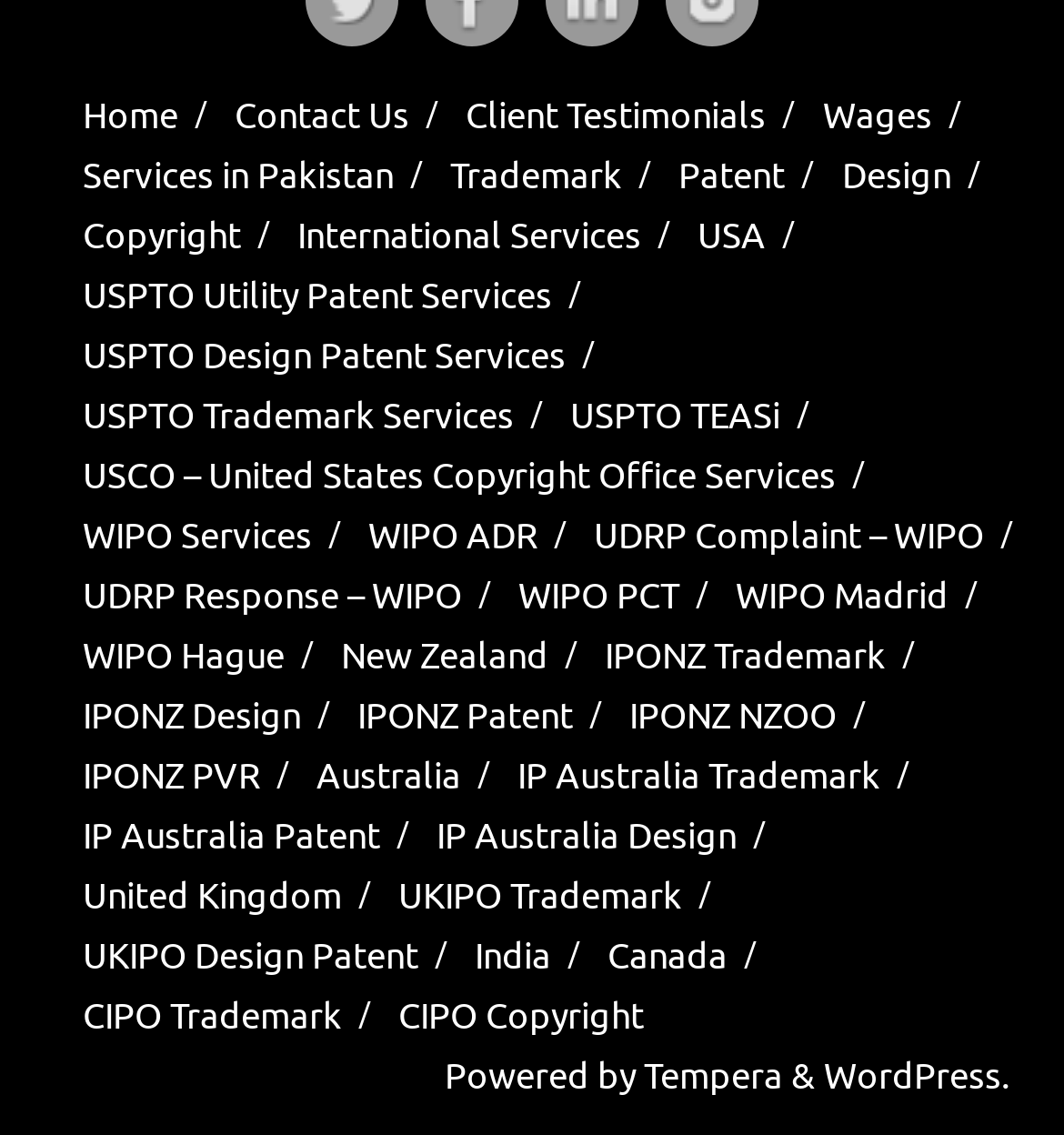Pinpoint the bounding box coordinates of the element to be clicked to execute the instruction: "Click on Home".

[0.078, 0.085, 0.168, 0.123]